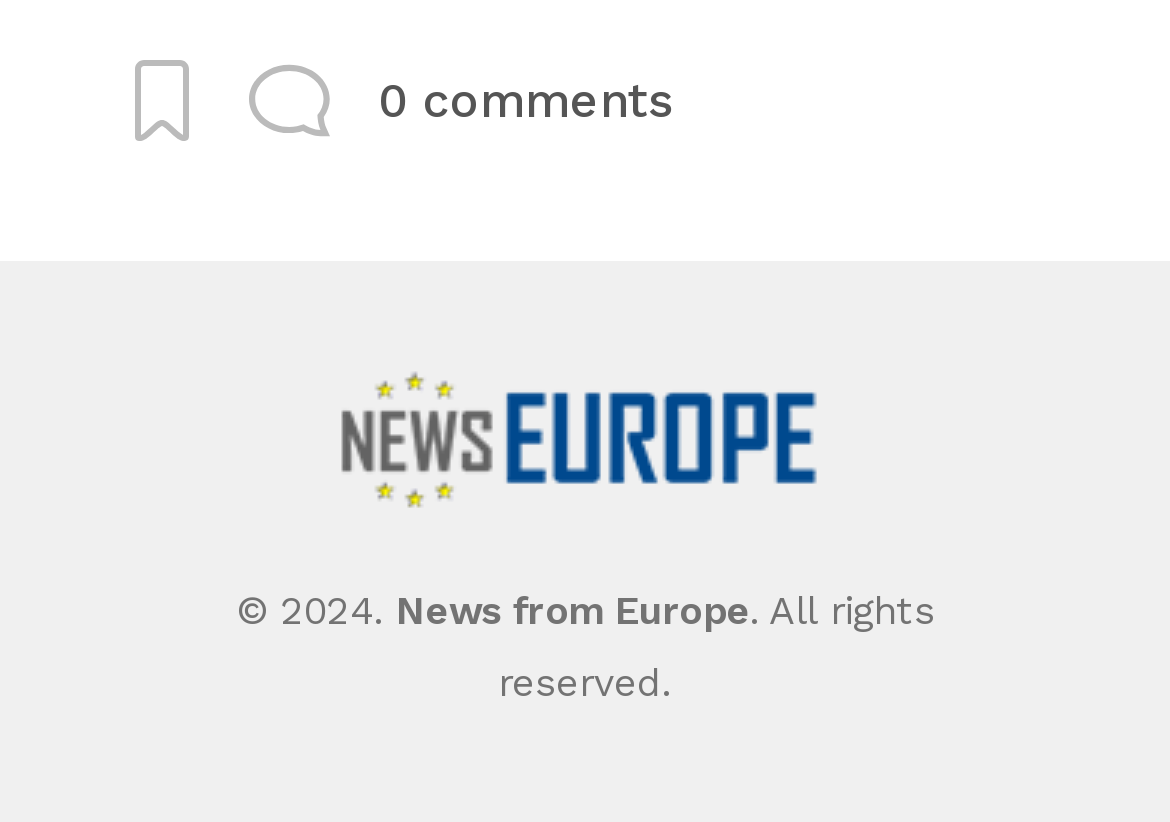Respond to the following question using a concise word or phrase: 
What is the topic of the news?

European Union